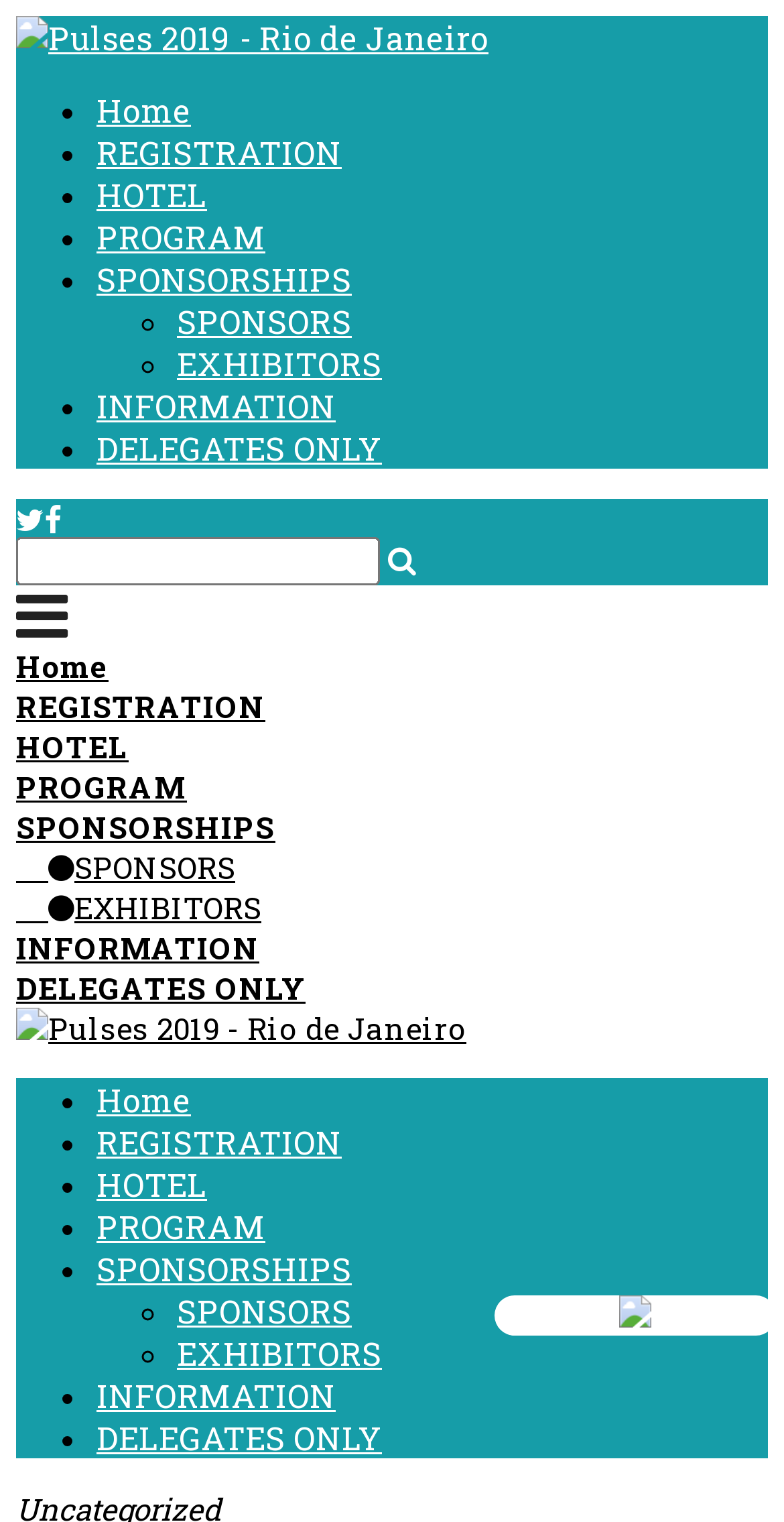Please identify the bounding box coordinates of the element's region that I should click in order to complete the following instruction: "check hotel information". The bounding box coordinates consist of four float numbers between 0 and 1, i.e., [left, top, right, bottom].

[0.123, 0.114, 0.264, 0.141]